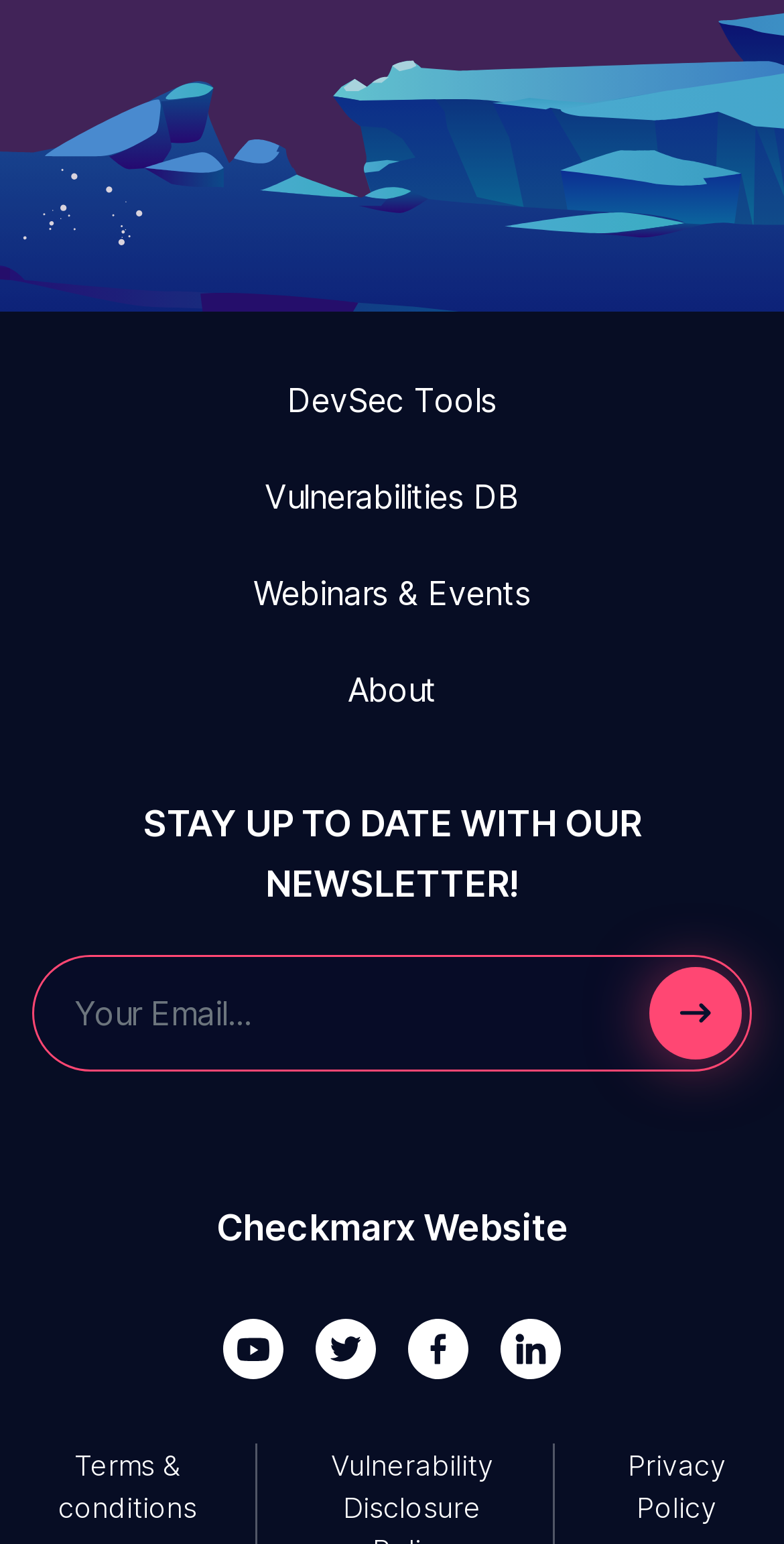Based on the element description: "title="Follow us on Twitter"", identify the bounding box coordinates for this UI element. The coordinates must be four float numbers between 0 and 1, listed as [left, top, right, bottom].

[0.403, 0.858, 0.479, 0.886]